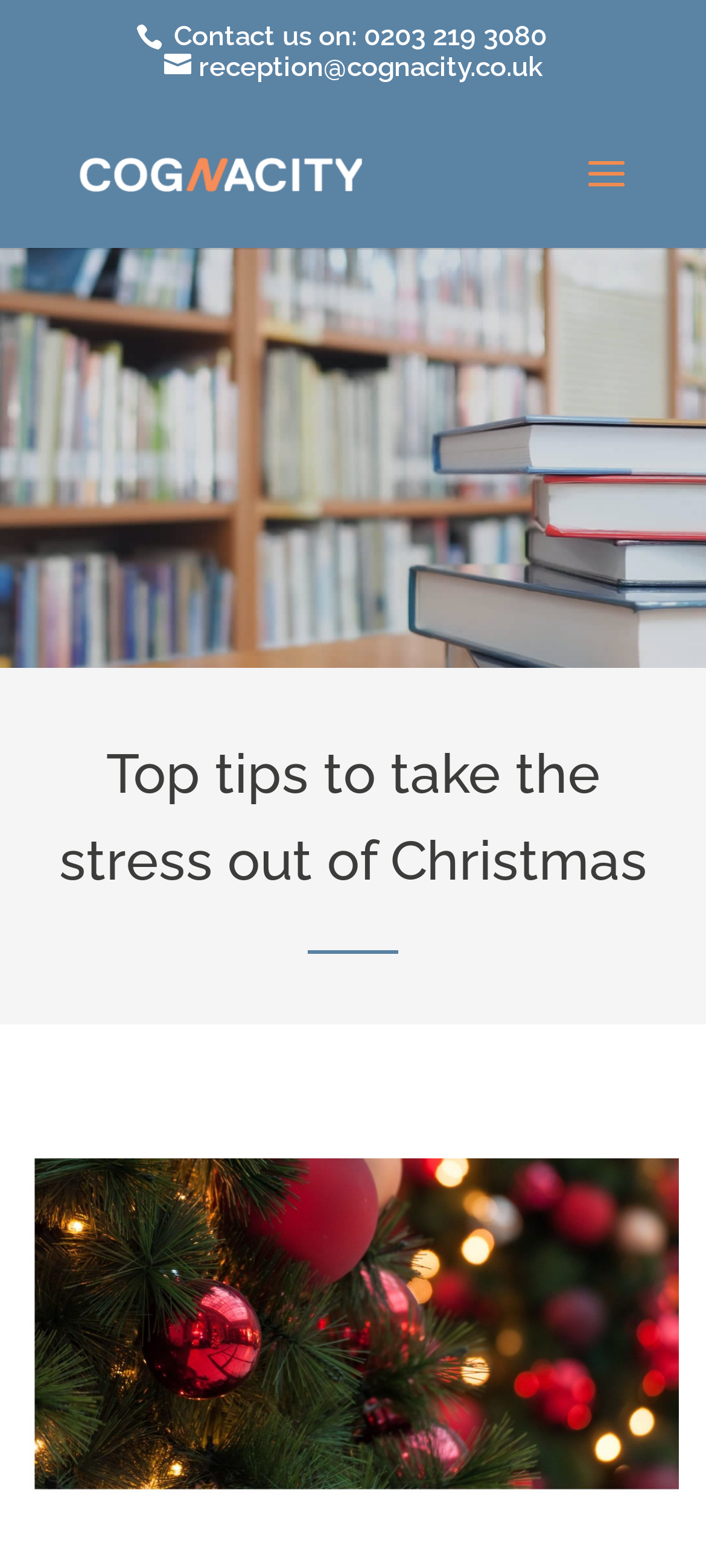Determine the bounding box coordinates for the UI element matching this description: "reception@cognacity.co.uk".

[0.232, 0.033, 0.768, 0.053]